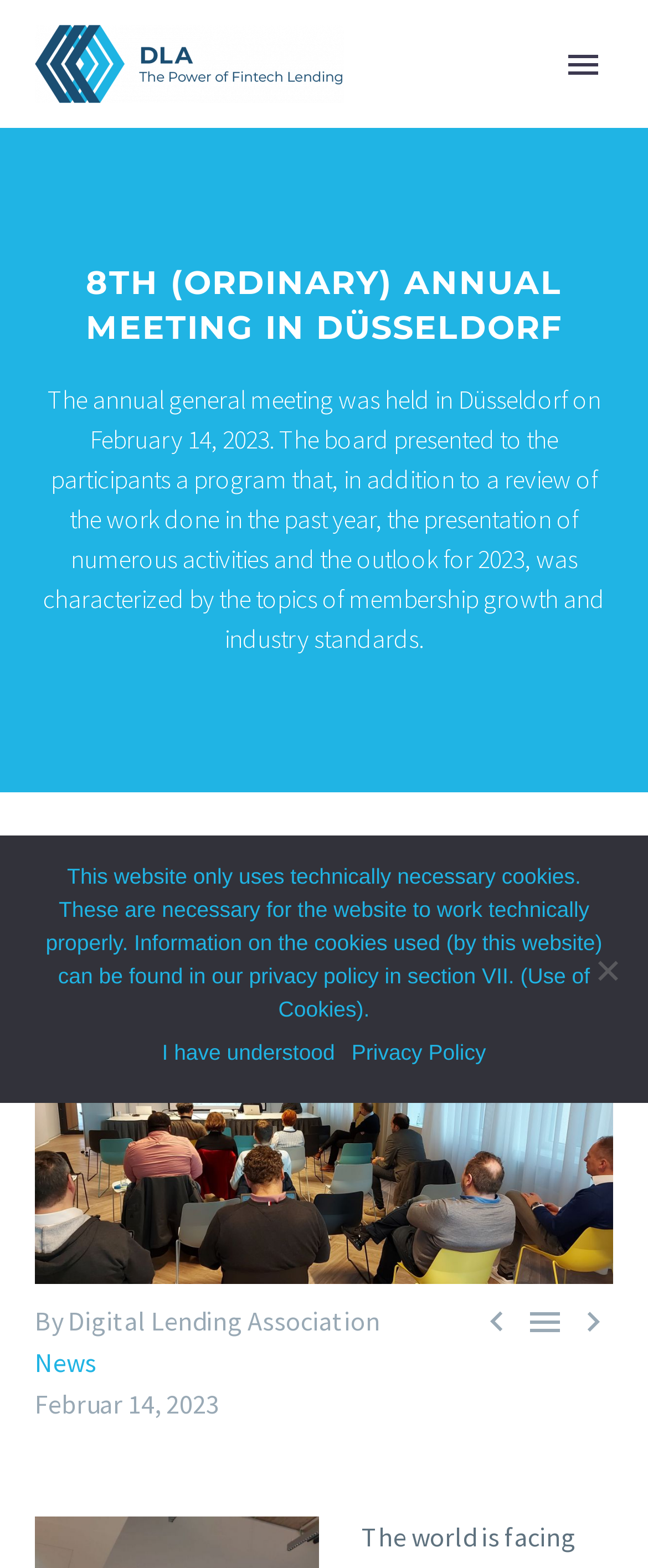Observe the image and answer the following question in detail: What is the name of the organization?

I found the answer by looking at the image at the top of the page, which has the text 'Fintech Lenders' on it. This is likely the name of the organization.